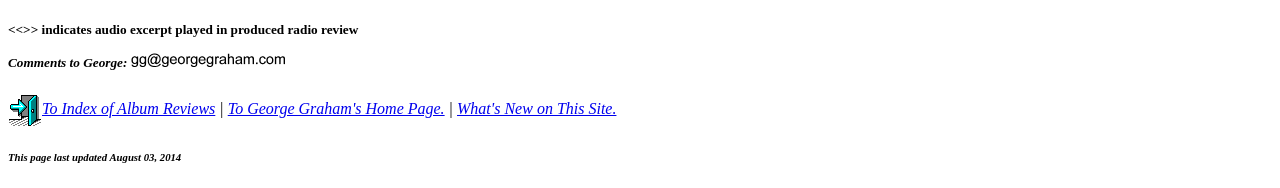What is the purpose of the image on the page?
Provide a well-explained and detailed answer to the question.

The image is a child element of a link, which suggests that it is used to represent the link, possibly as an icon or a button.